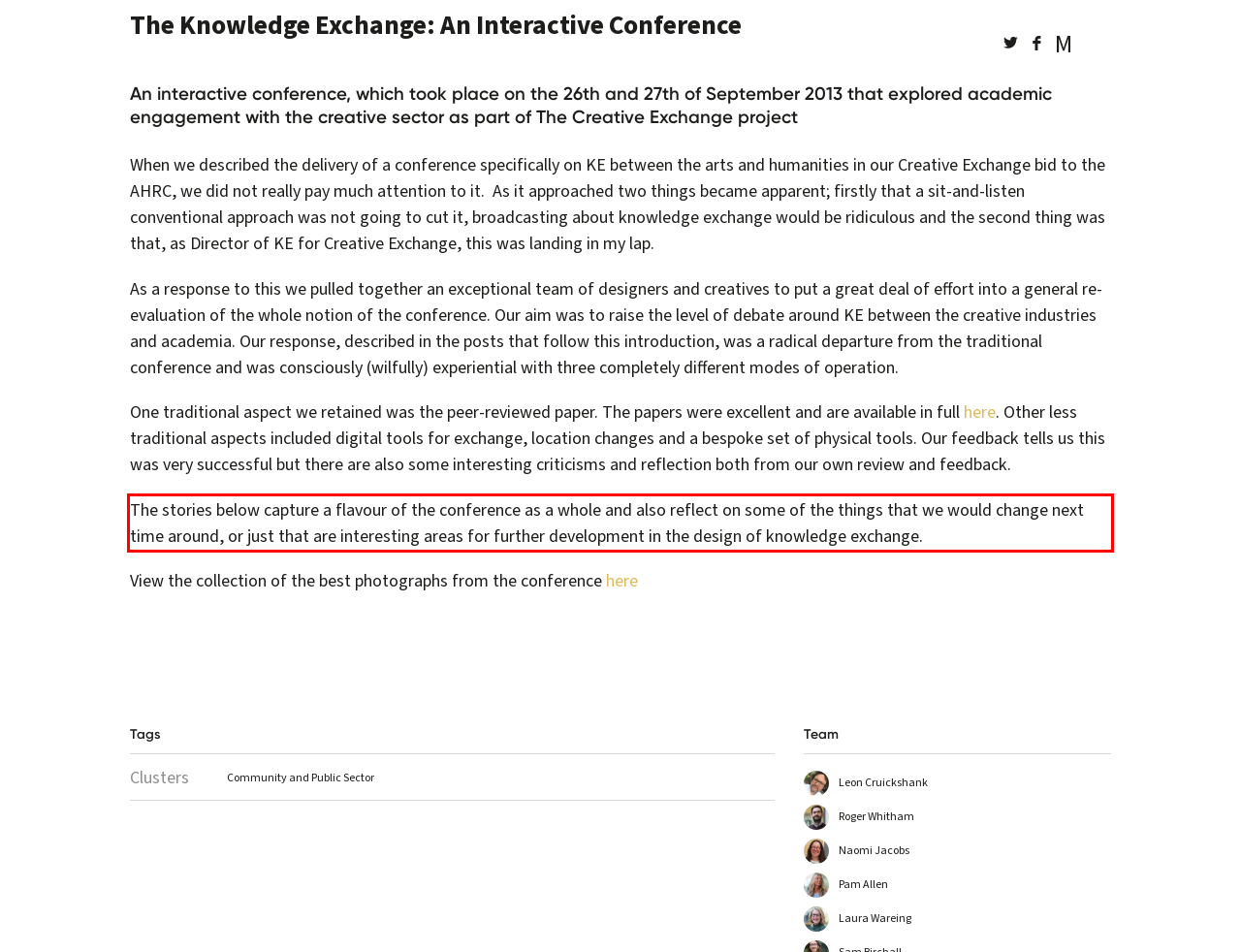Review the screenshot of the webpage and recognize the text inside the red rectangle bounding box. Provide the extracted text content.

The stories below capture a flavour of the conference as a whole and also reflect on some of the things that we would change next time around, or just that are interesting areas for further development in the design of knowledge exchange.